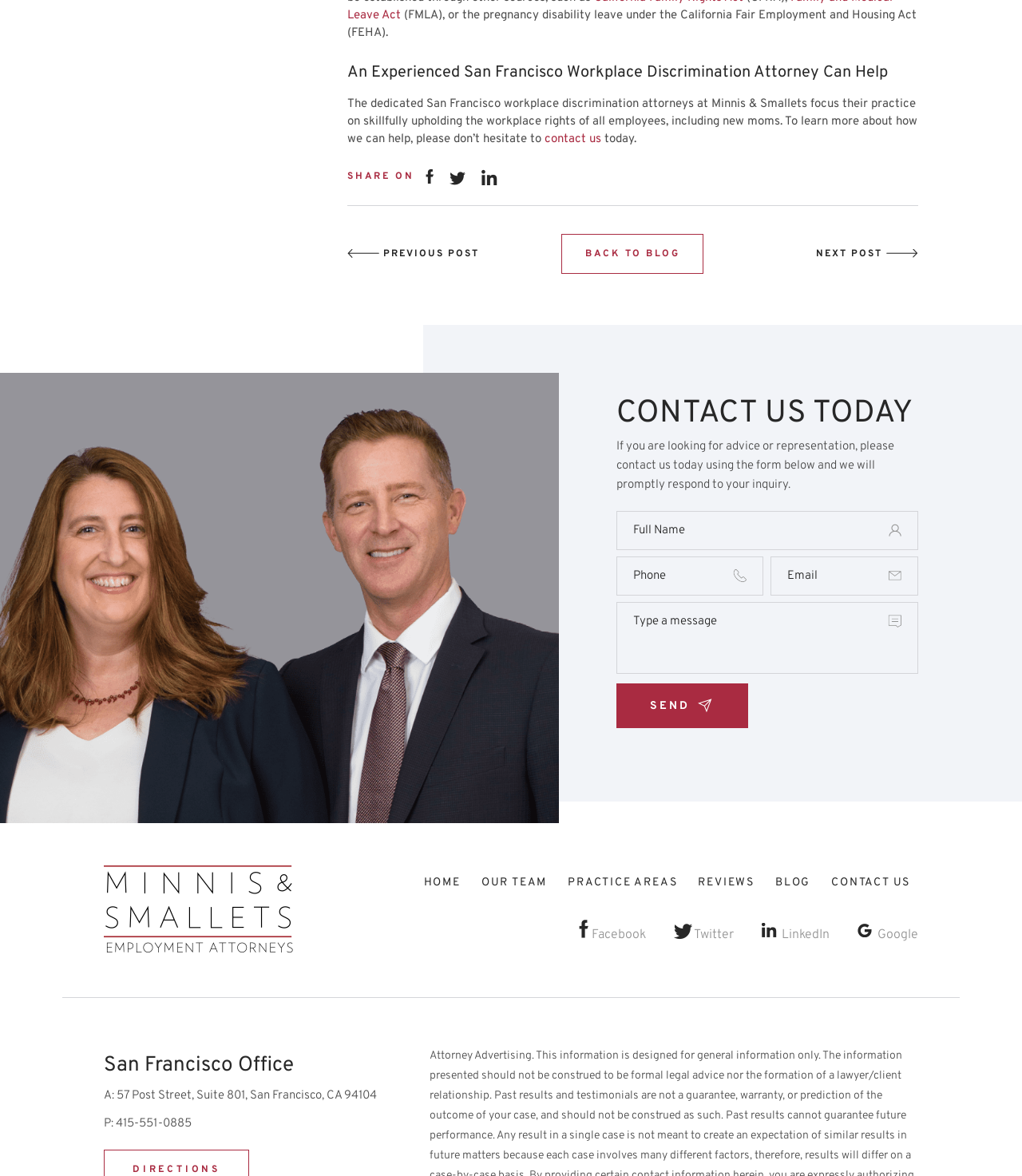Using the information in the image, give a detailed answer to the following question: What is the purpose of the form below the 'CONTACT US TODAY' heading?

I inferred the purpose of the form by reading the text above it, which says 'If you are looking for advice or representation, please contact us today using the form below and we will promptly respond to your inquiry.' This suggests that the form is for contacting the law firm.